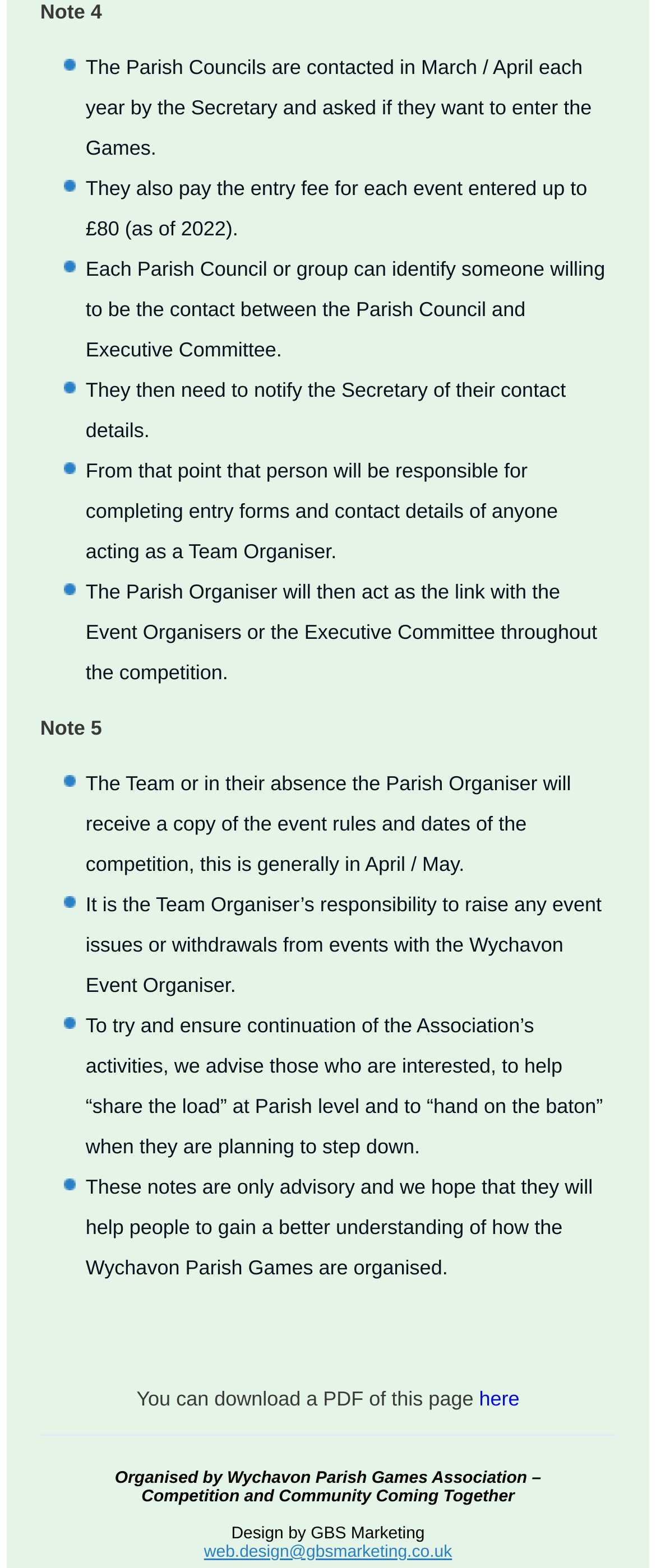Refer to the image and answer the question with as much detail as possible: What is the role of the Parish Organiser?

According to the webpage, the Parish Organiser acts as the link with the Event Organisers or the Executive Committee throughout the competition, as stated in the sentence 'The Parish Organiser will then act as the link with the Event Organisers or the Executive Committee throughout the competition.'